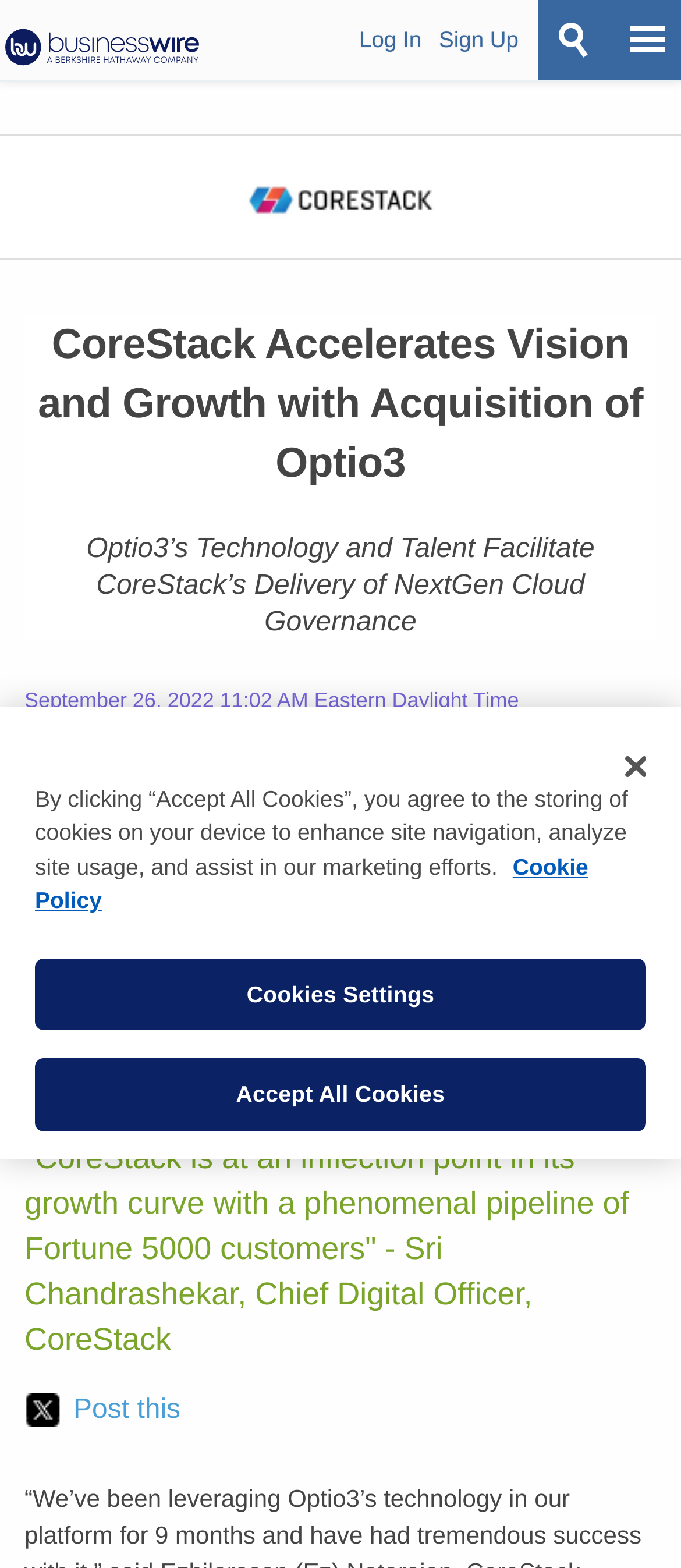Locate the primary heading on the webpage and return its text.

CoreStack Accelerates Vision and Growth with Acquisition of Optio3